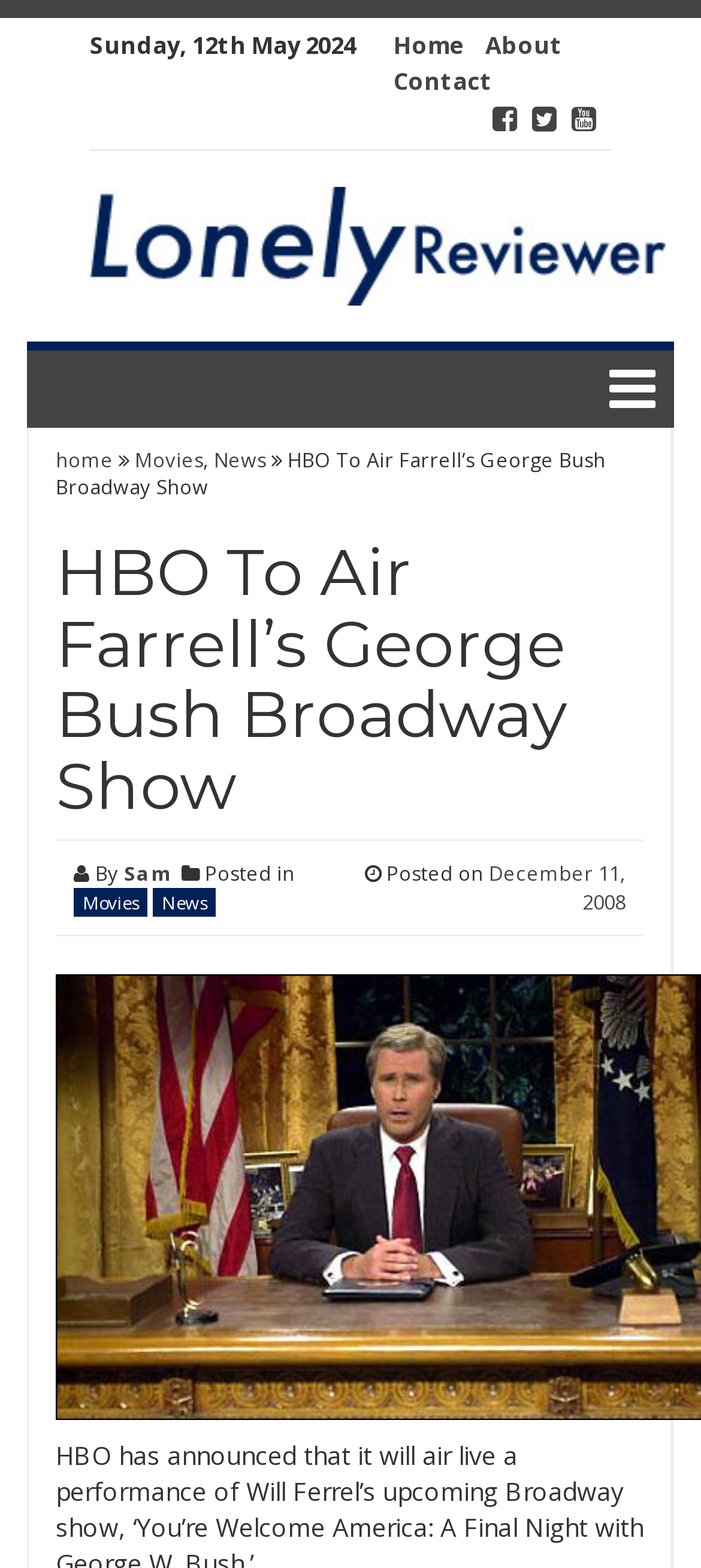Look at the image and answer the question in detail:
What are the categories of the article?

I found the categories of the article by looking at the 'Posted in' section, which is located below the article title. The categories are specified as links, 'Movies' and 'News'.